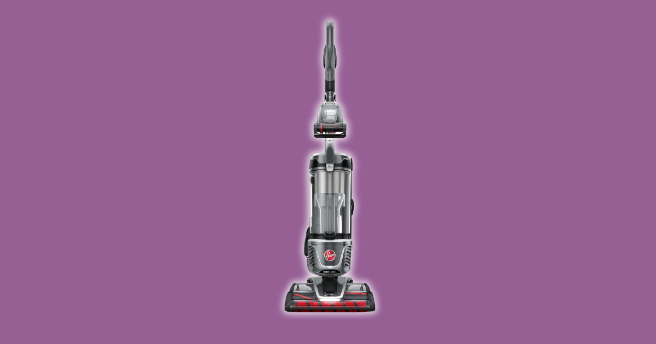What type of floor types can the vacuum handle?
Look at the screenshot and respond with one word or a short phrase.

Various